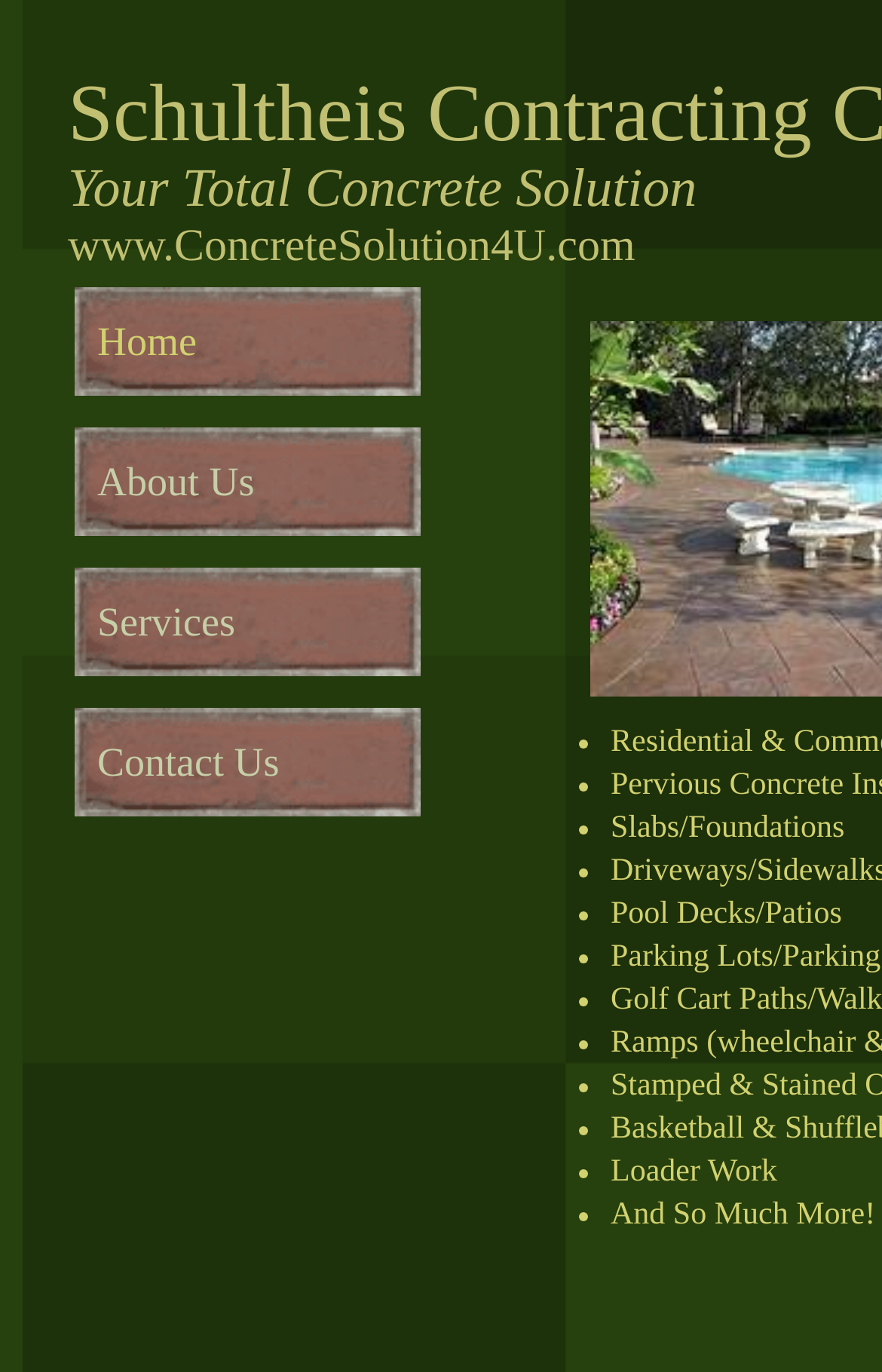How can I contact the company?
Offer a detailed and exhaustive answer to the question.

To contact the company, I can click on the 'Contact Us' link which is located in the LayoutTableCell element with bounding box coordinates [0.085, 0.516, 0.477, 0.595]. This link is part of the navigation menu and allows users to get in touch with the company.